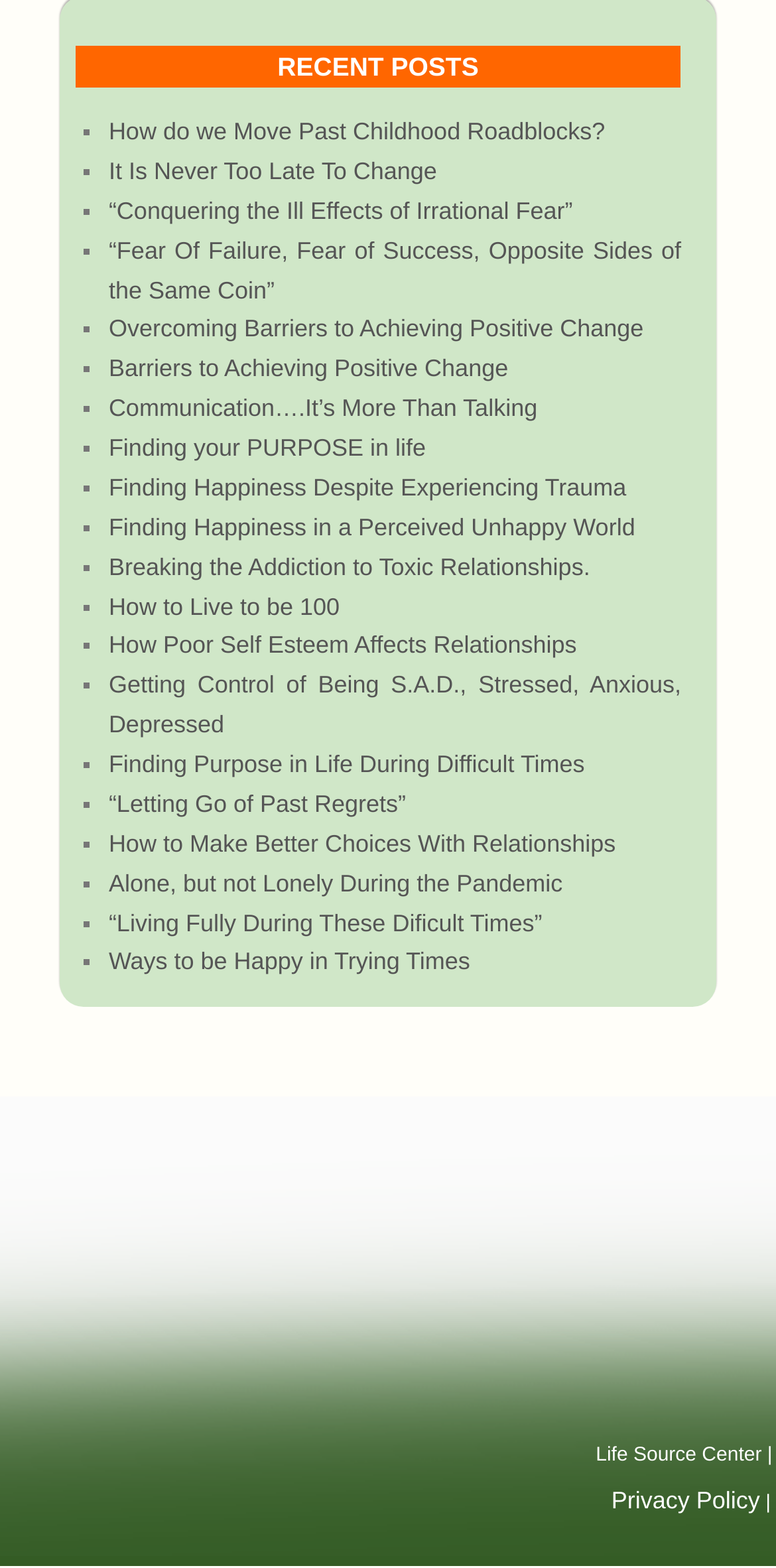What is the title of the recent posts section?
Refer to the image and give a detailed answer to the query.

The title of the recent posts section can be found at the top of the webpage, which is 'RECENT POSTS'.